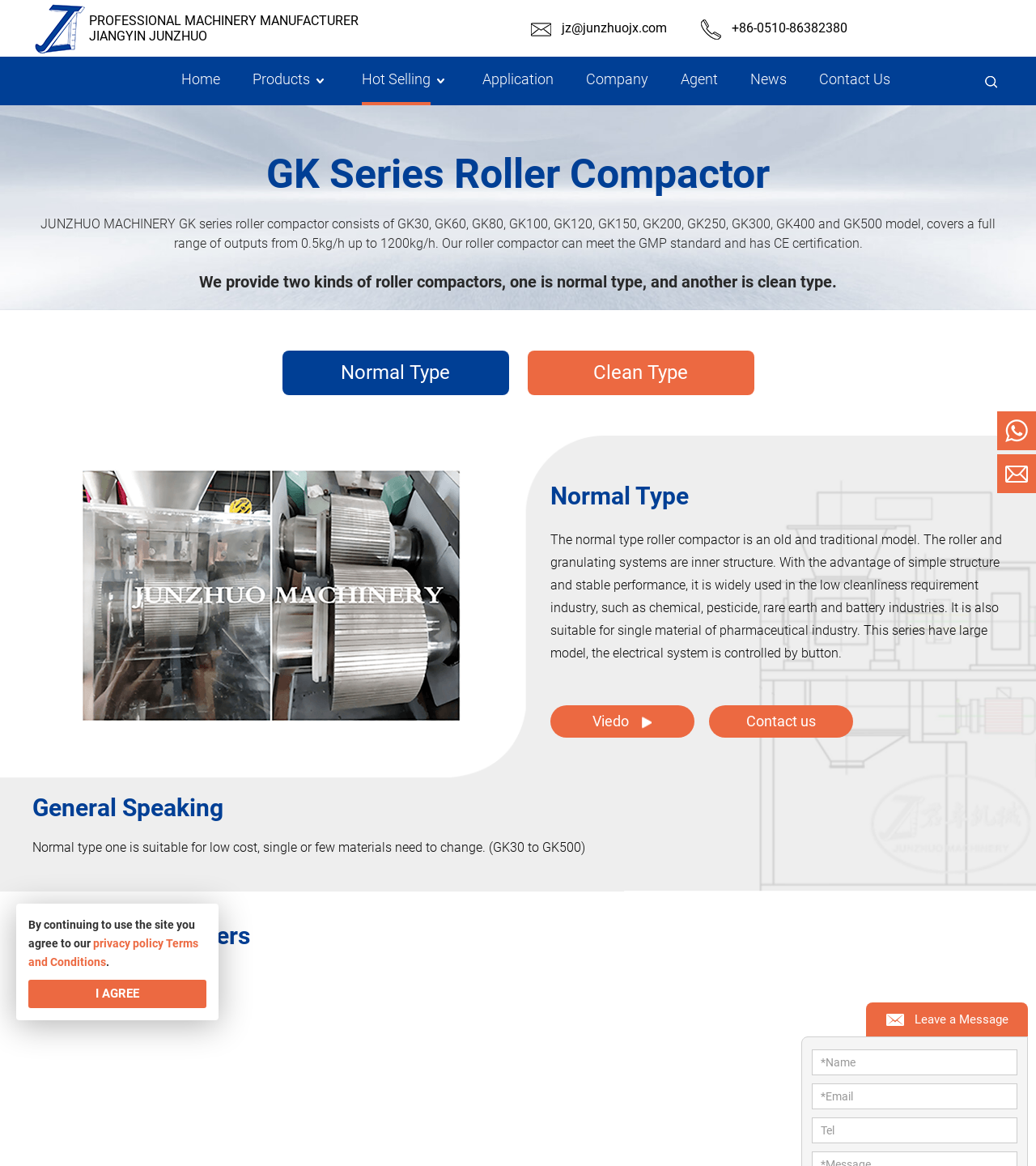What is the output range of the GK-30 model?
Please give a detailed answer to the question using the information shown in the image.

The output range of the GK-30 model can be found in the product parameters table, where it is listed as '3~10' under the 'Output of sheet(kg/h)' column.